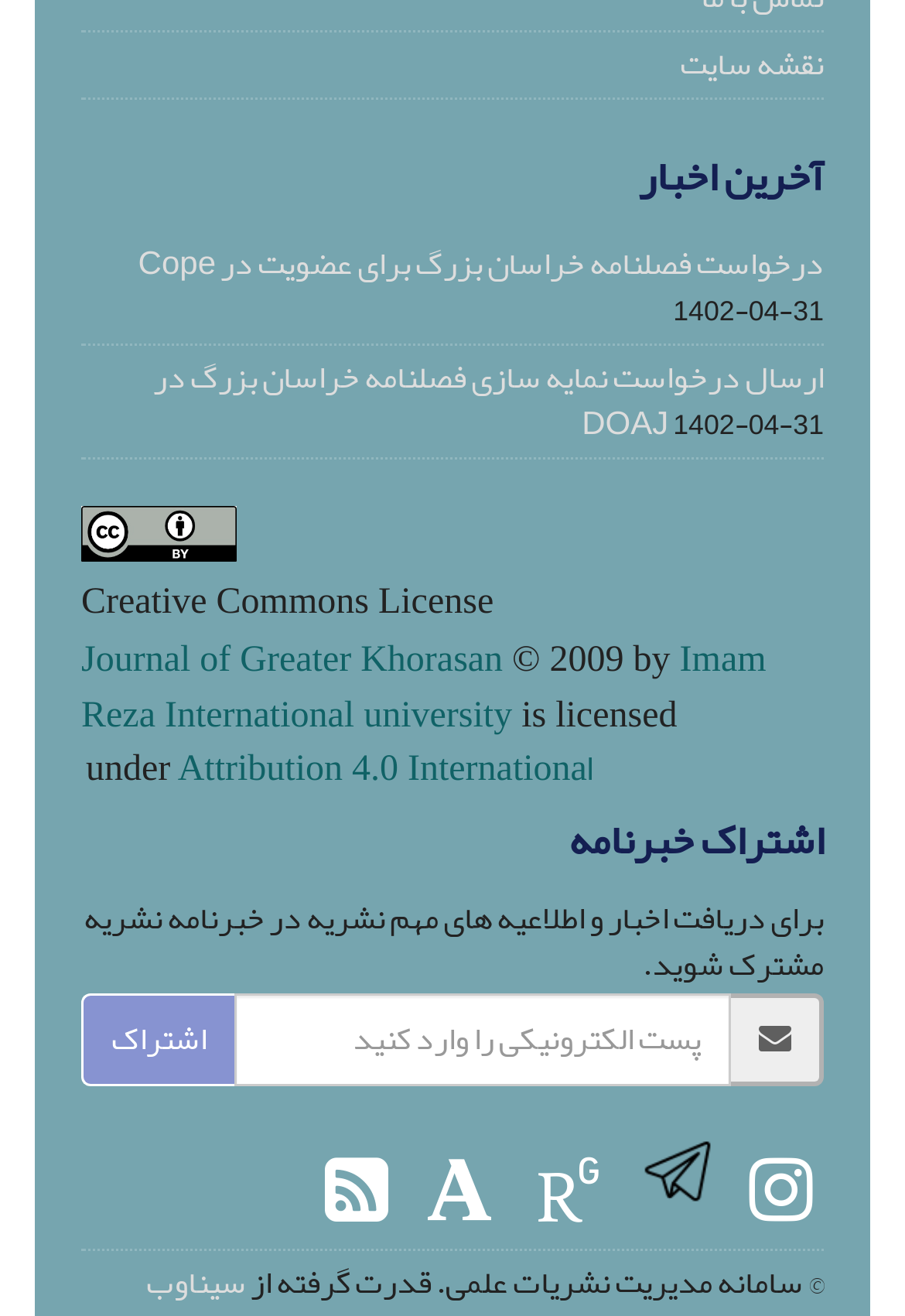Determine the bounding box coordinates of the section to be clicked to follow the instruction: "subscribe to the newsletter". The coordinates should be given as four float numbers between 0 and 1, formatted as [left, top, right, bottom].

[0.09, 0.754, 0.91, 0.825]